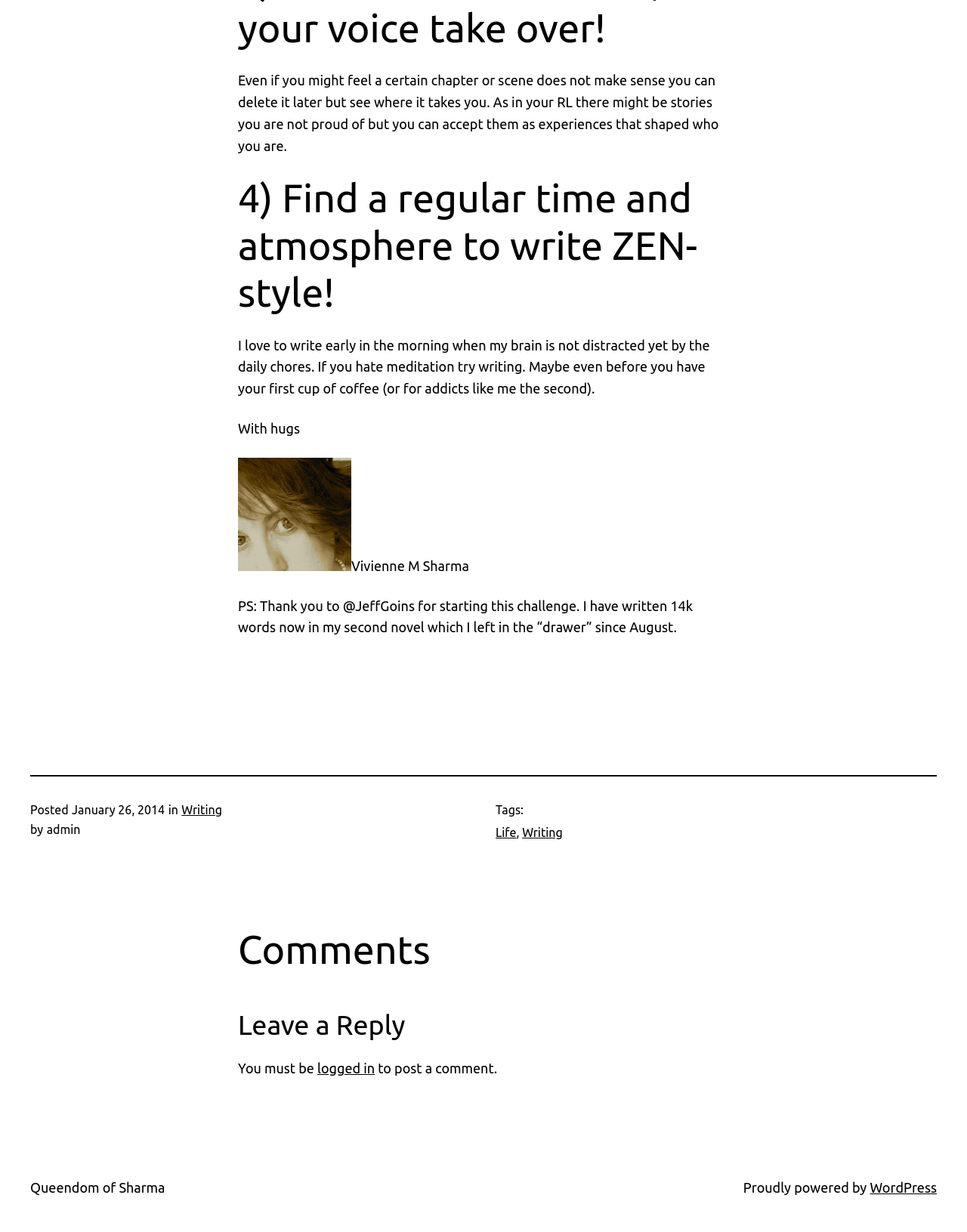Please locate the UI element described by "parent_node: Vivienne M Sharma" and provide its bounding box coordinates.

[0.246, 0.453, 0.363, 0.465]